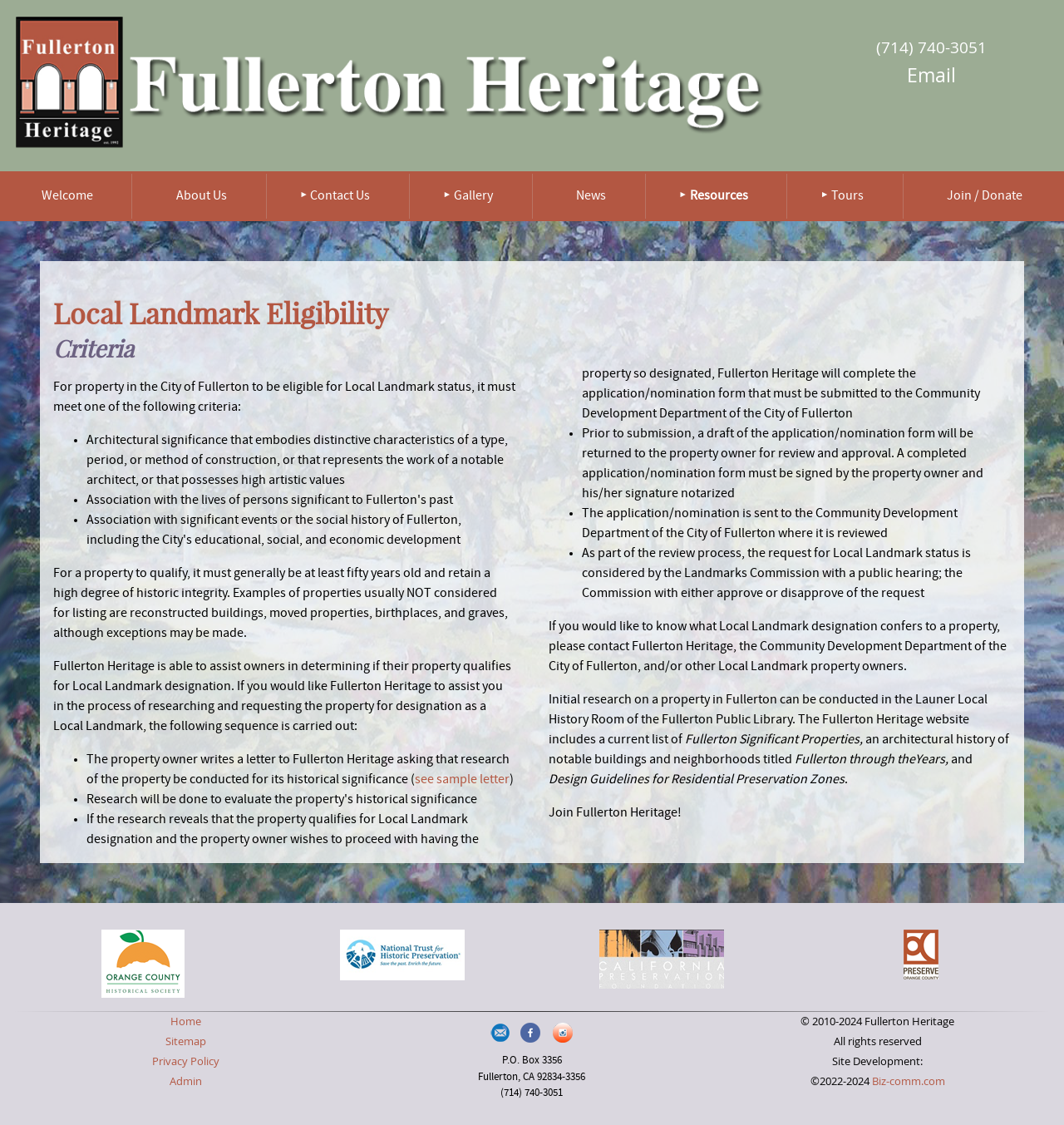Locate the bounding box coordinates of the area you need to click to fulfill this instruction: 'Click the 'orange county' link'. The coordinates must be in the form of four float numbers ranging from 0 to 1: [left, top, right, bottom].

[0.095, 0.847, 0.173, 0.863]